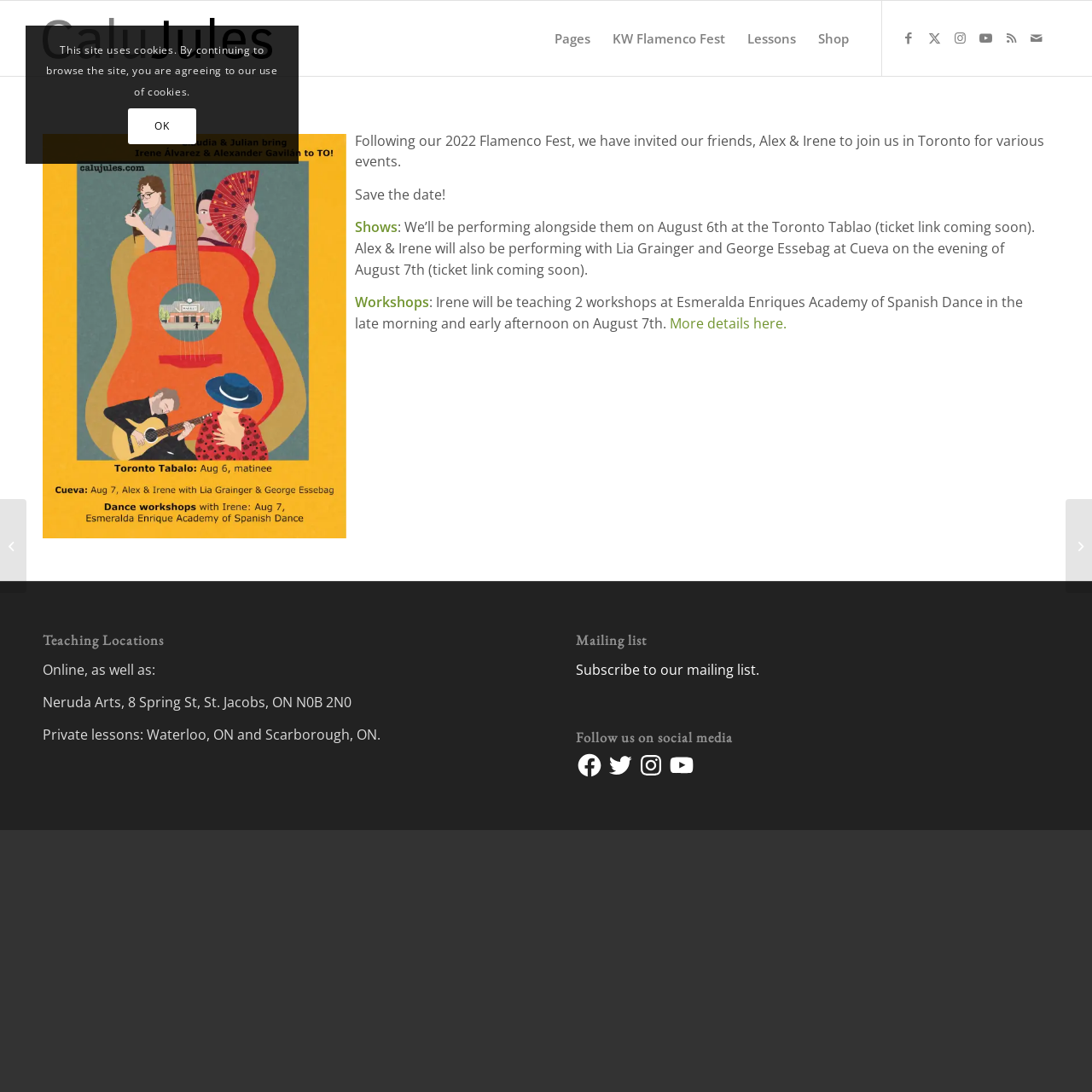Provide the bounding box coordinates of the area you need to click to execute the following instruction: "View Alexander Gavilan Bio".

[0.0, 0.457, 0.024, 0.543]